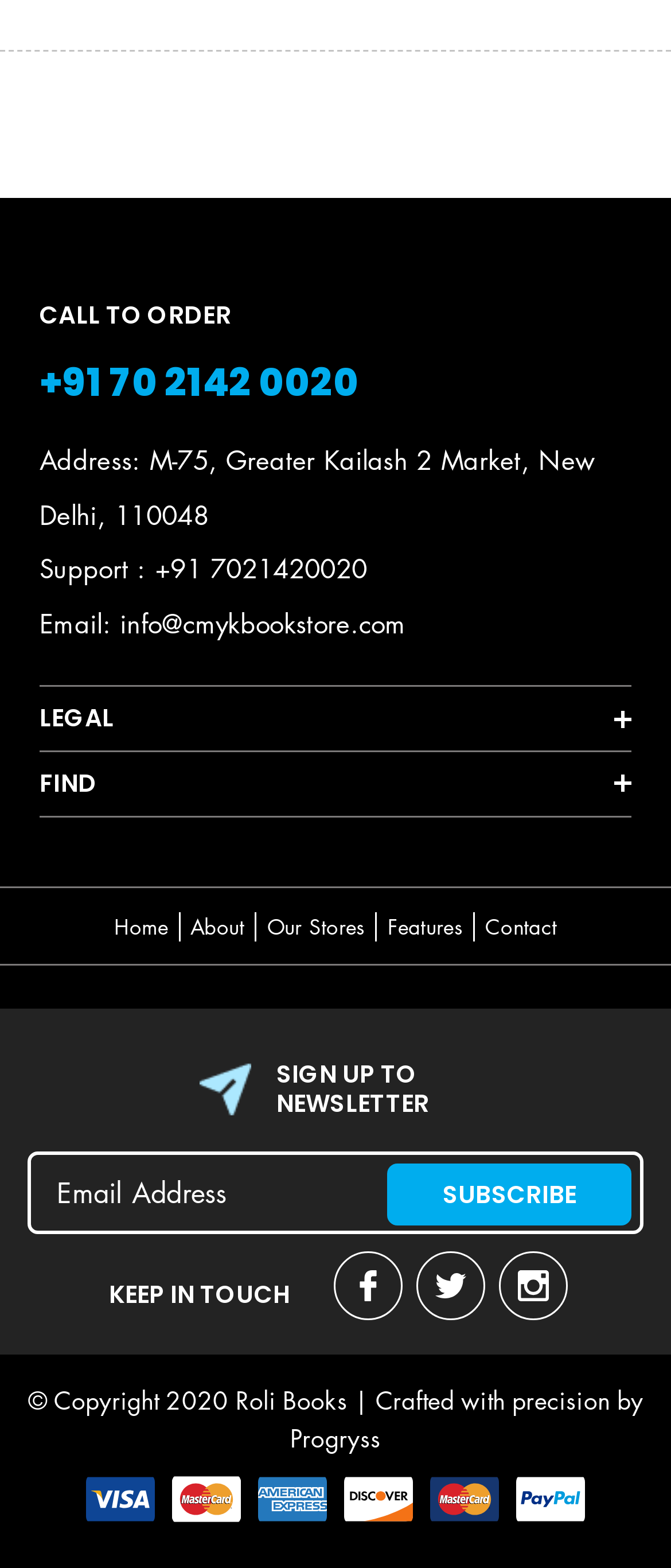What is the name of the company that crafted the webpage?
Provide a comprehensive and detailed answer to the question.

The name of the company that crafted the webpage can be found at the bottom of the webpage, where it is stated as 'Crafted with precision by Progryss'.